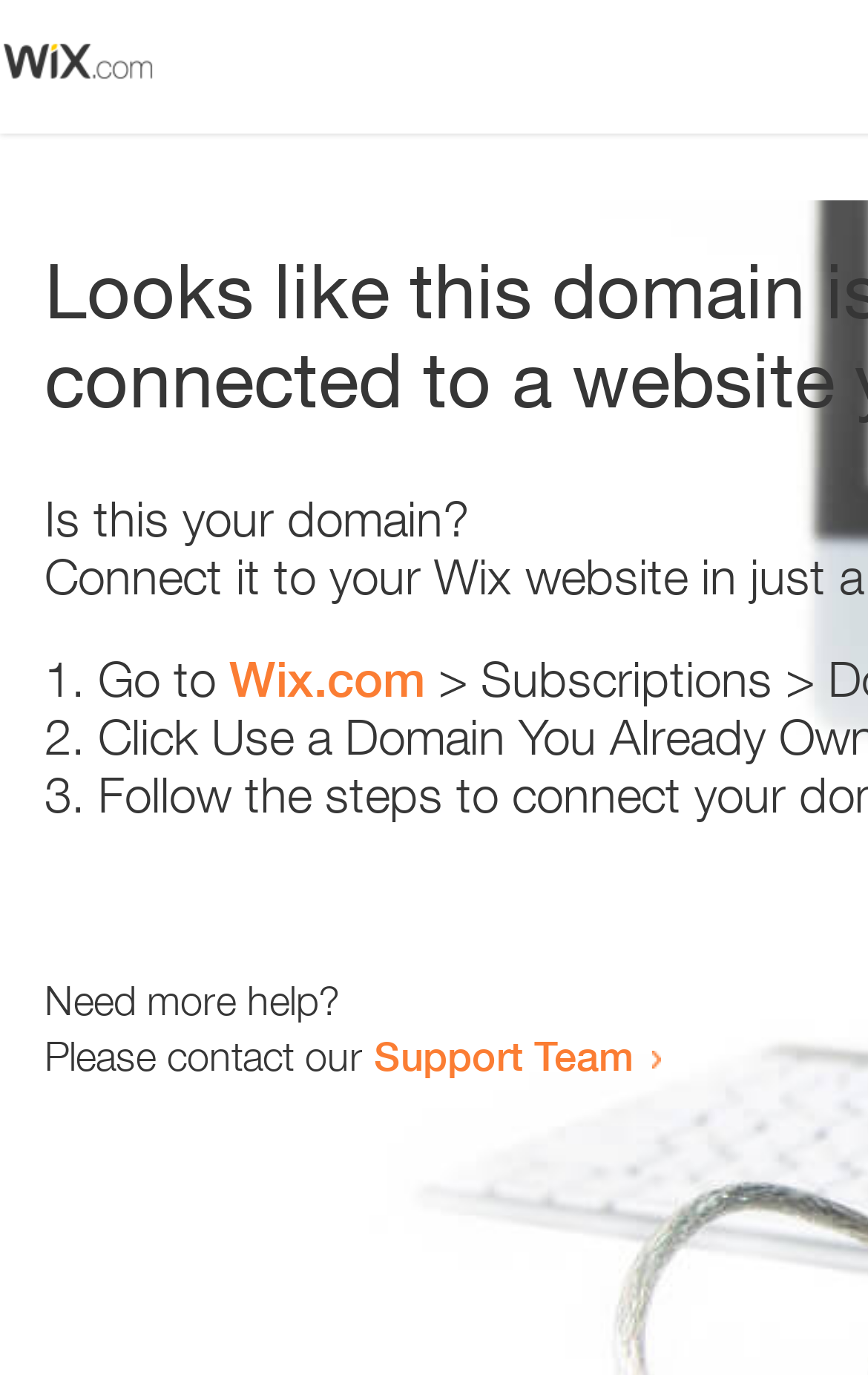What is the support team contact method?
Please look at the screenshot and answer using one word or phrase.

Contact link